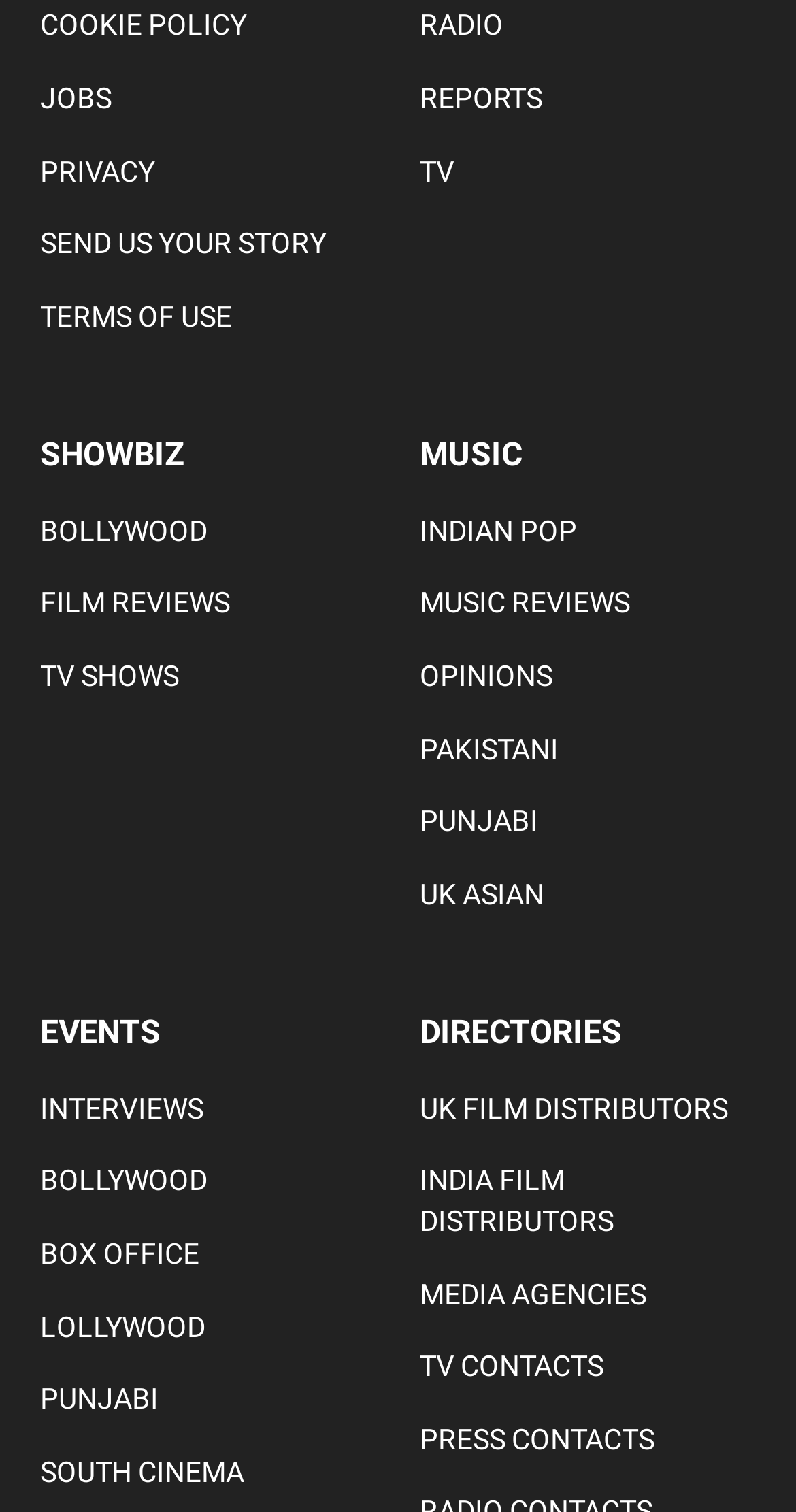Please determine the bounding box coordinates of the element's region to click for the following instruction: "View 'MUSIC REVIEWS'".

[0.527, 0.387, 0.95, 0.413]